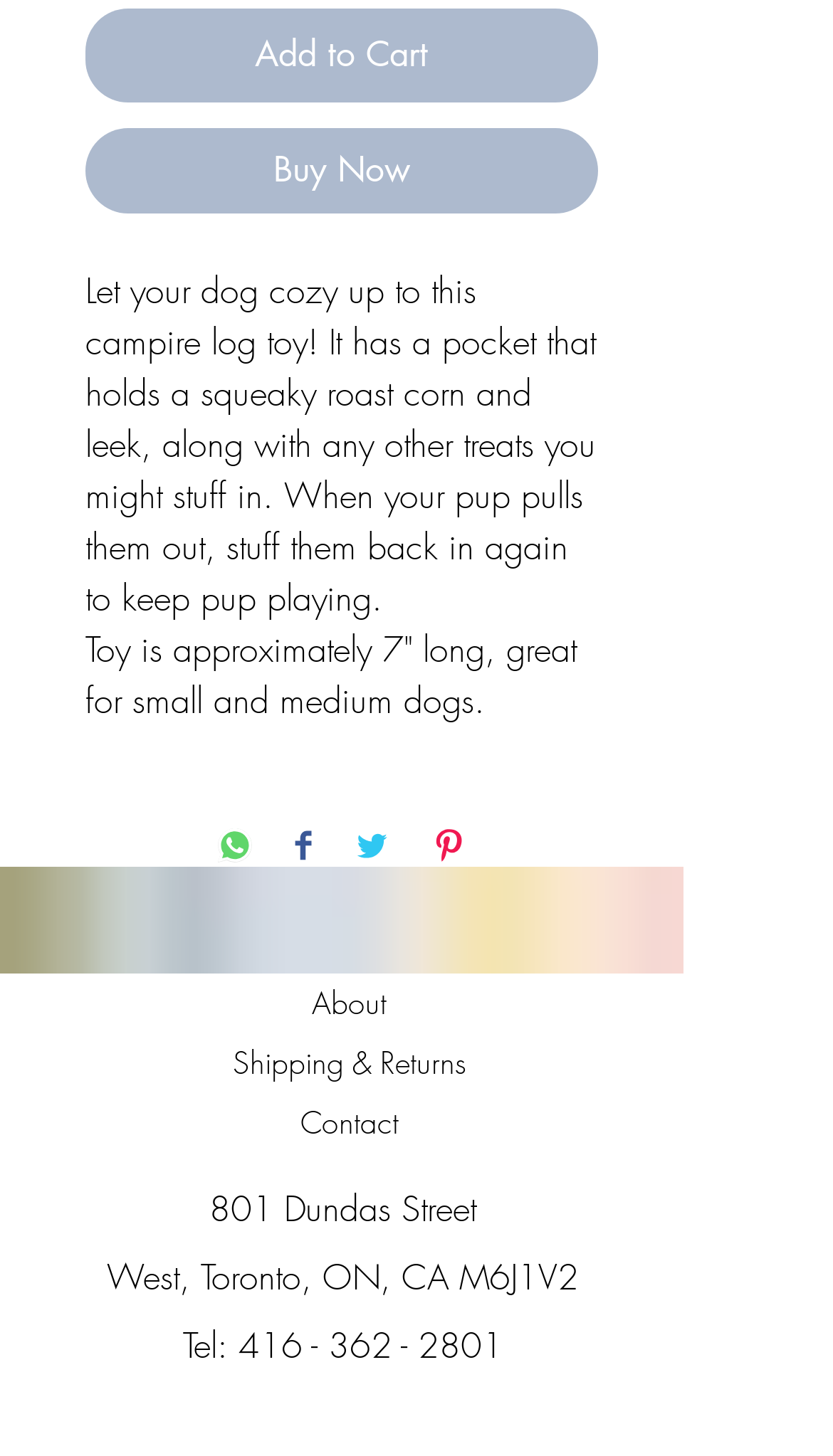Determine the bounding box coordinates for the area that should be clicked to carry out the following instruction: "View about page".

[0.374, 0.674, 0.464, 0.702]